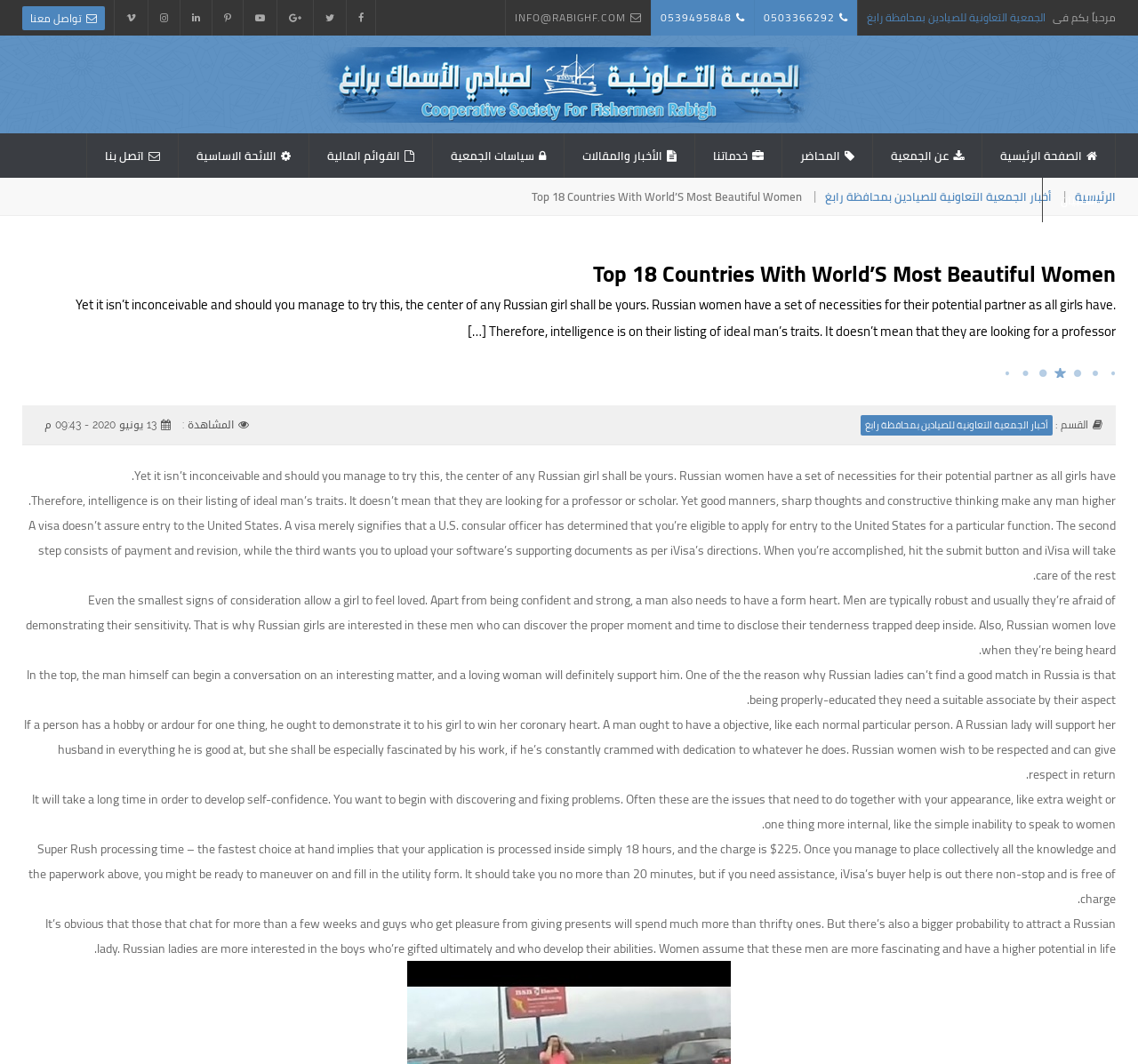Use the details in the image to answer the question thoroughly: 
How many social media links are there?

There are 7 social media links on the webpage, which can be found in the top section. They are represented by icons, and their bounding box coordinates are [0.304, 0.0, 0.33, 0.034], [0.275, 0.0, 0.304, 0.034], [0.243, 0.0, 0.275, 0.034], [0.213, 0.0, 0.243, 0.034], [0.186, 0.0, 0.213, 0.034], [0.158, 0.0, 0.186, 0.034], and [0.13, 0.0, 0.158, 0.034].